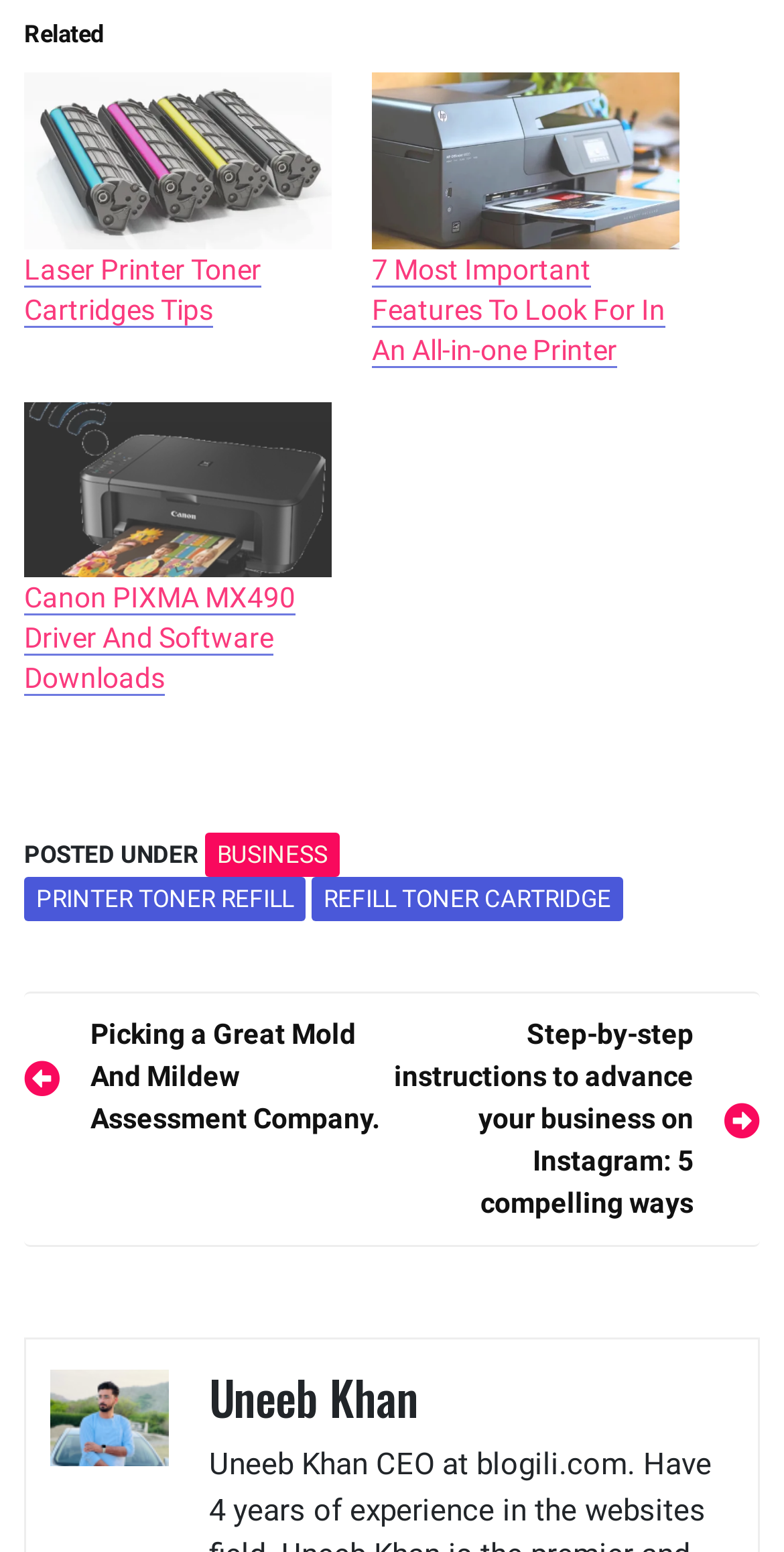What is the topic of the first heading?
Use the image to answer the question with a single word or phrase.

Laser Printer Toner Cartridges Tips